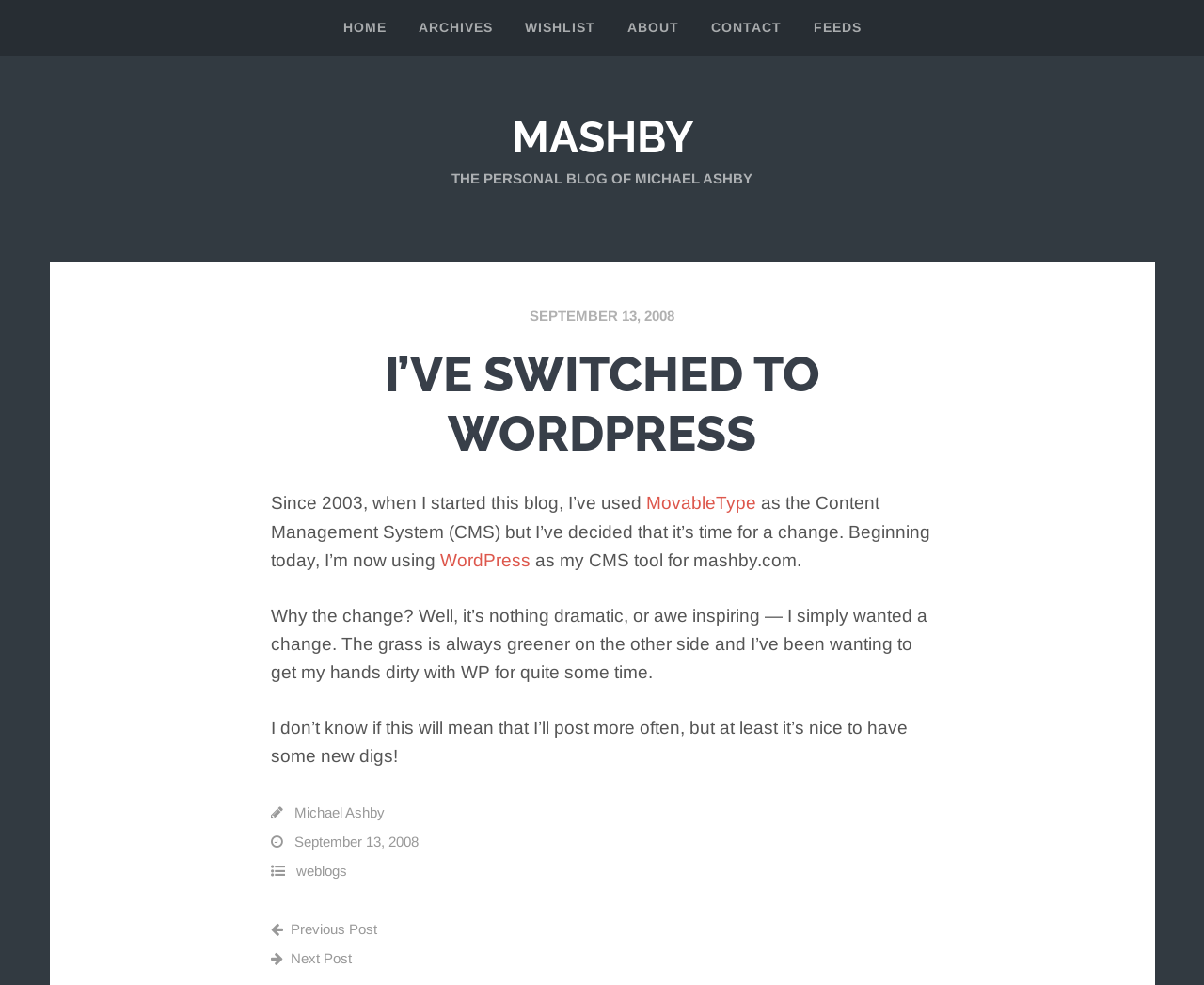What is the author's name?
Look at the image and construct a detailed response to the question.

The author's name can be found in the link element 'Michael Ashby' with bounding box coordinates [0.244, 0.817, 0.319, 0.833]. This link element is a child of the HeaderAsNonLandmark element with bounding box coordinates [0.225, 0.311, 0.775, 0.47].